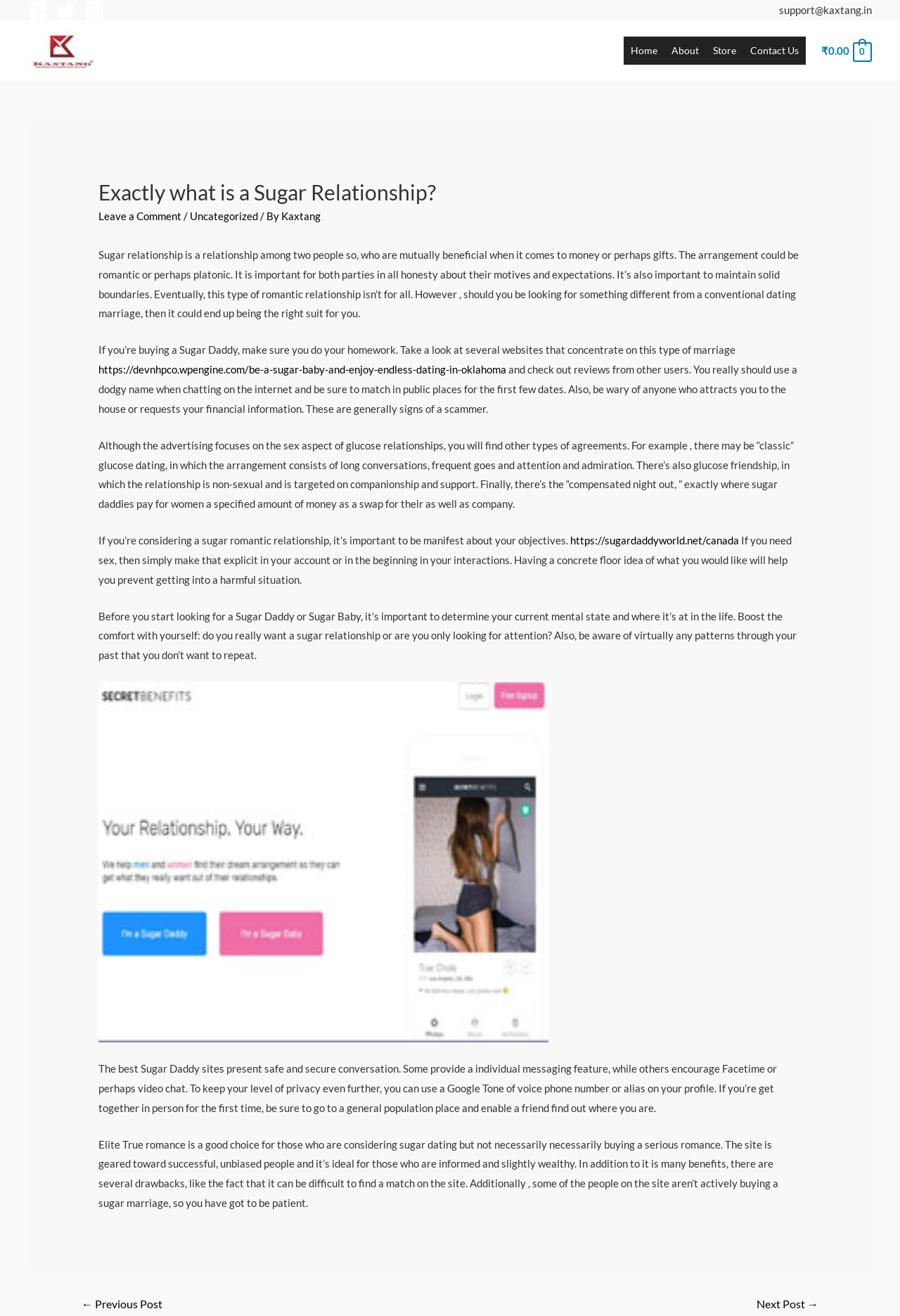Please identify the bounding box coordinates of the clickable area that will allow you to execute the instruction: "Click on the link to leave a comment".

[0.109, 0.159, 0.202, 0.169]